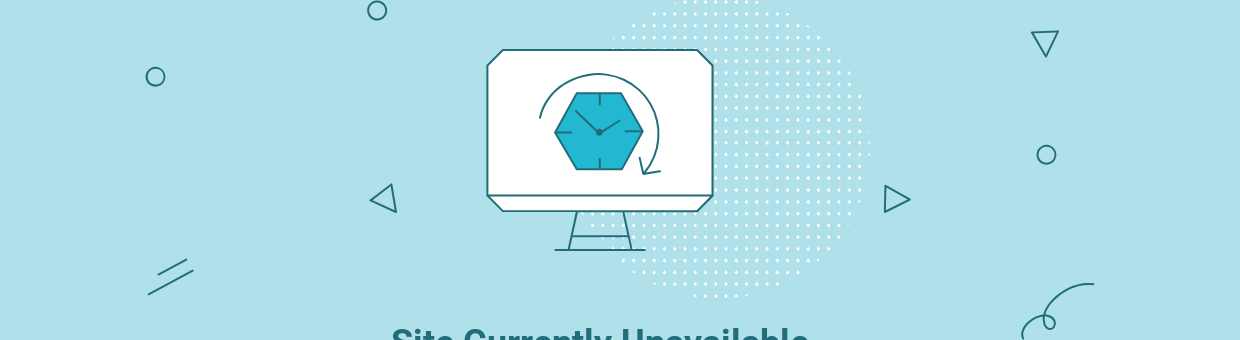What is displayed on the computer monitor?
Using the image as a reference, give a one-word or short phrase answer.

Hexagonal clock graphic